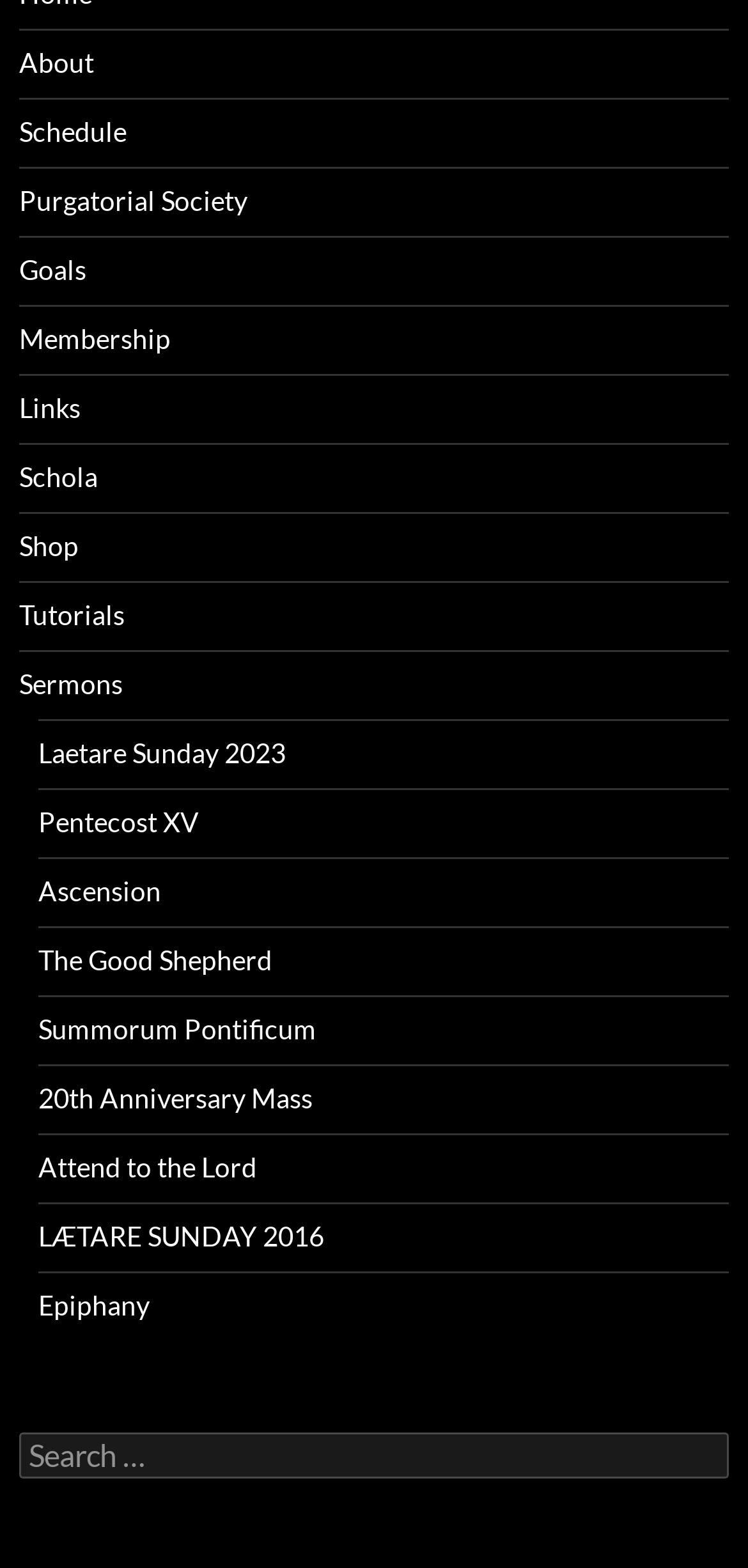Provide the bounding box coordinates of the area you need to click to execute the following instruction: "click on About link".

[0.026, 0.029, 0.126, 0.05]